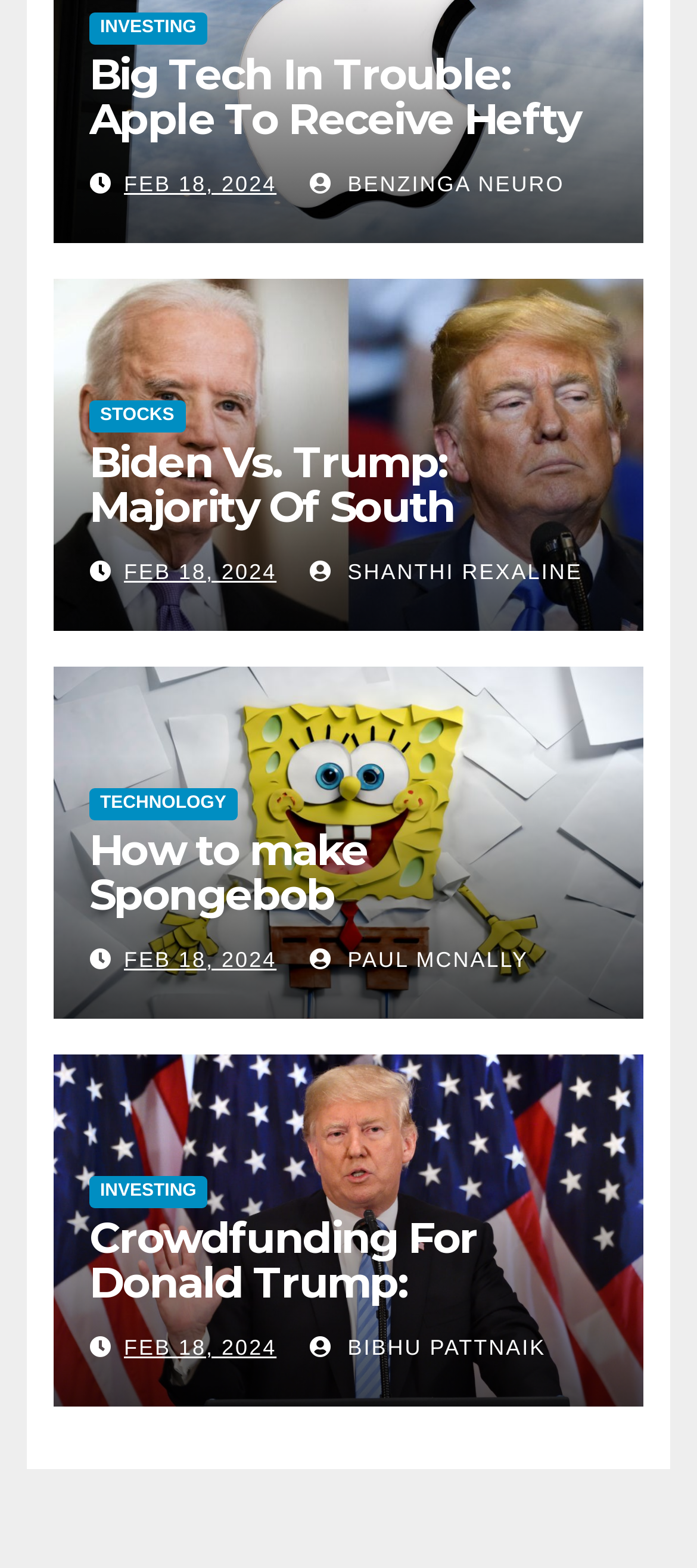Identify the bounding box coordinates of the HTML element based on this description: "parent_node: STOCKS".

[0.077, 0.178, 0.923, 0.402]